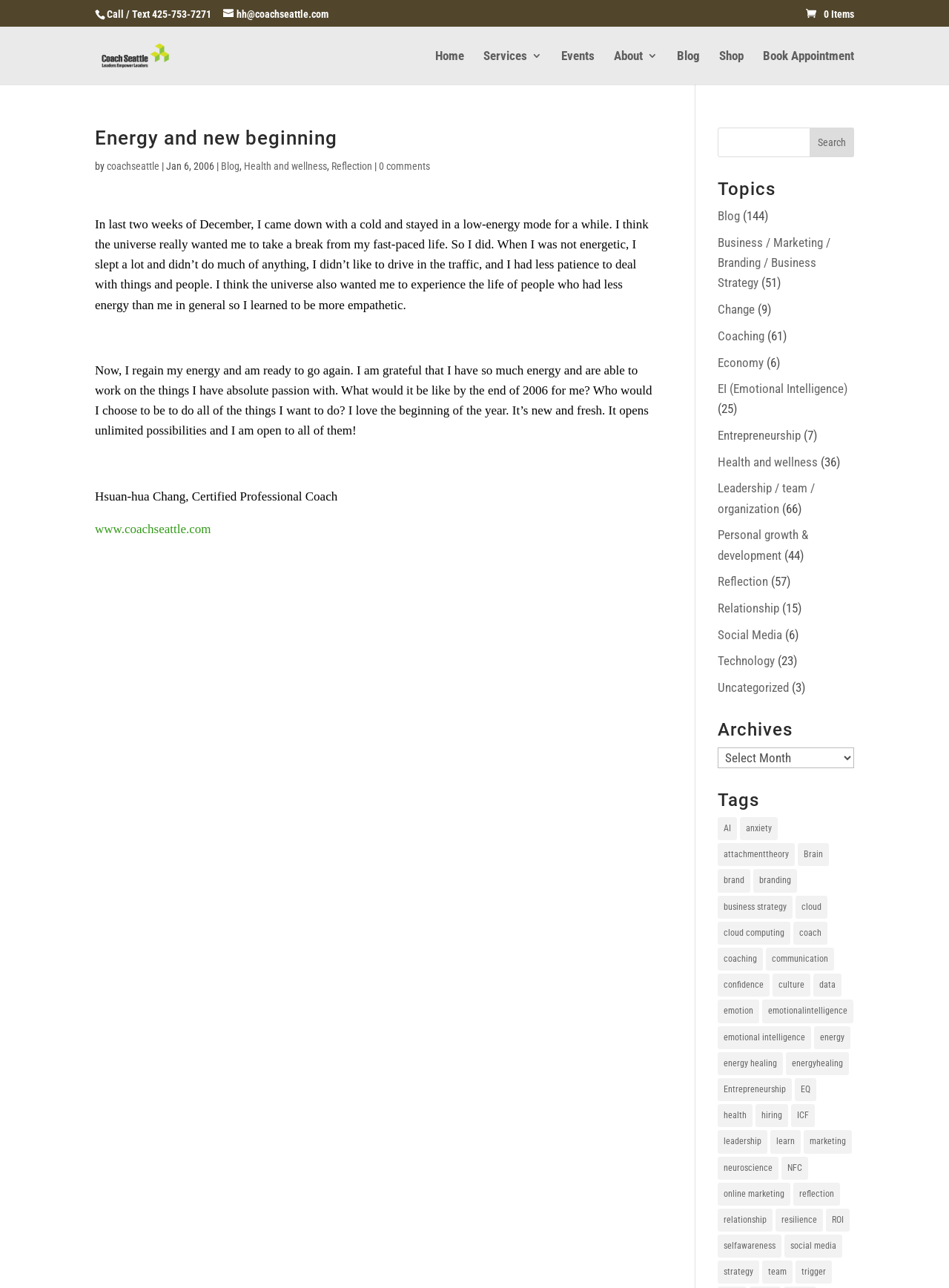Using the given description, provide the bounding box coordinates formatted as (top-left x, top-left y, bottom-right x, bottom-right y), with all values being floating point numbers between 0 and 1. Description: Home

[0.459, 0.039, 0.489, 0.066]